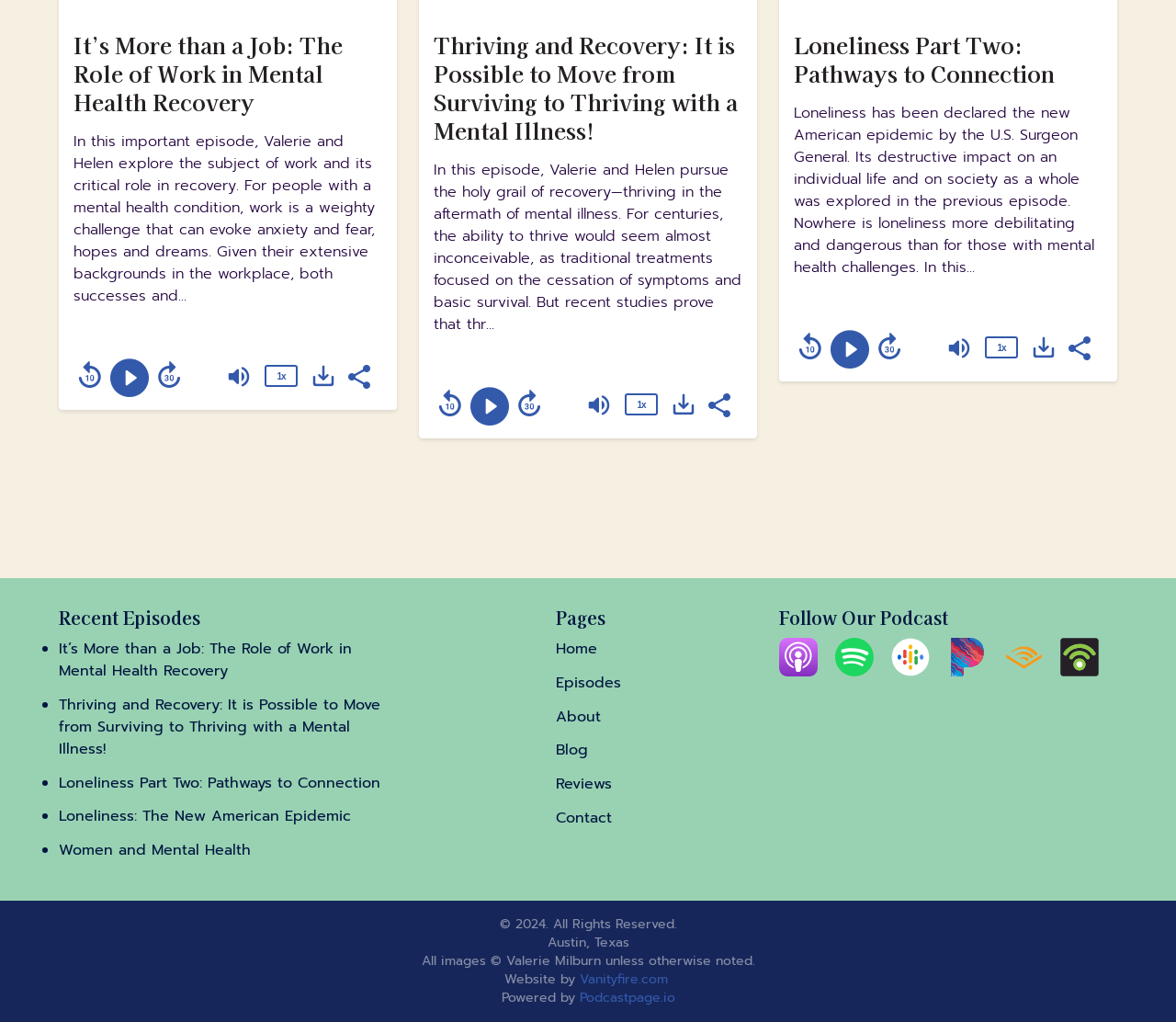What is the topic of the first episode? Based on the image, give a response in one word or a short phrase.

Work in Mental Health Recovery